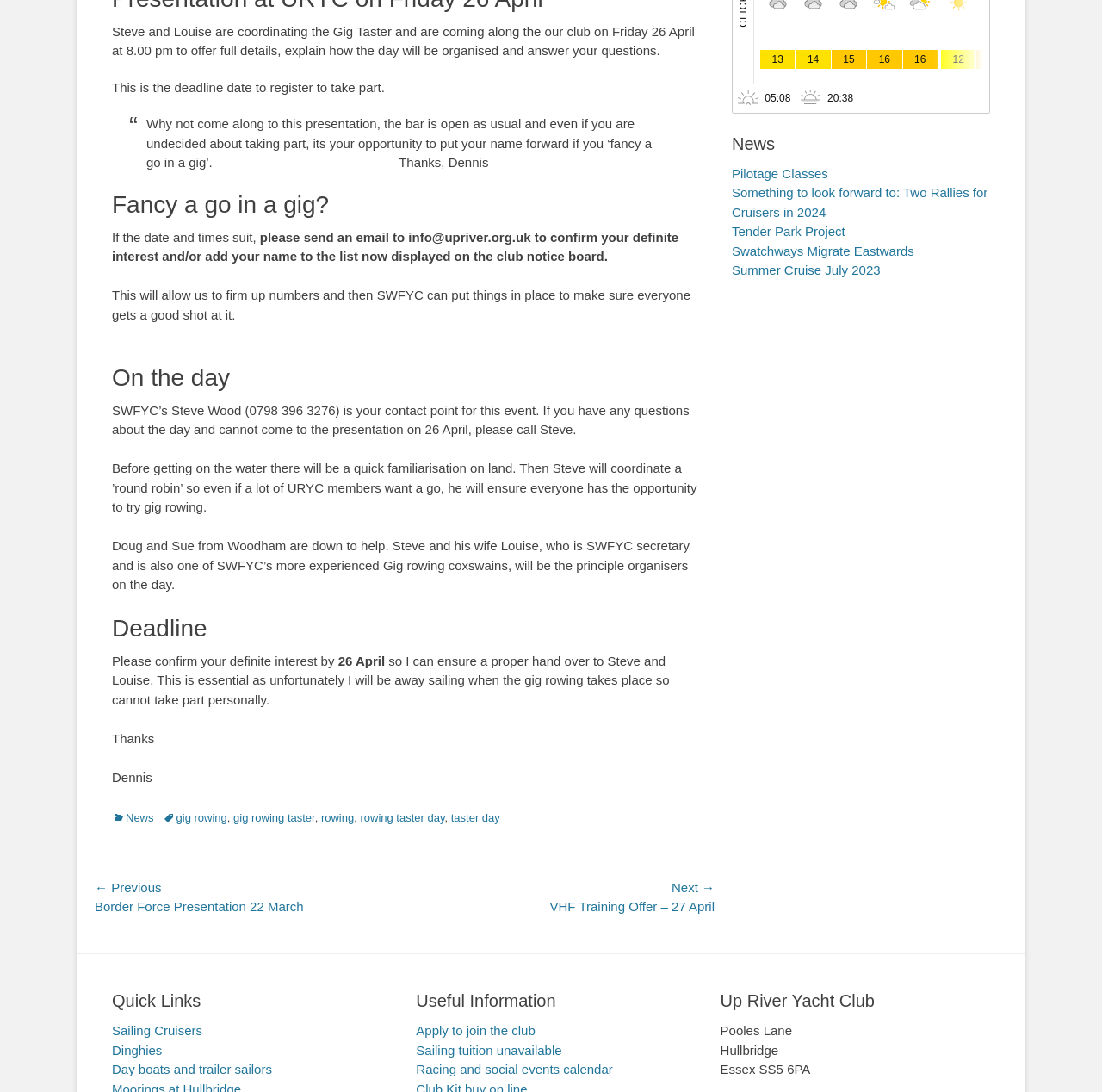Respond with a single word or phrase to the following question:
Who is the author of the post?

Dennis